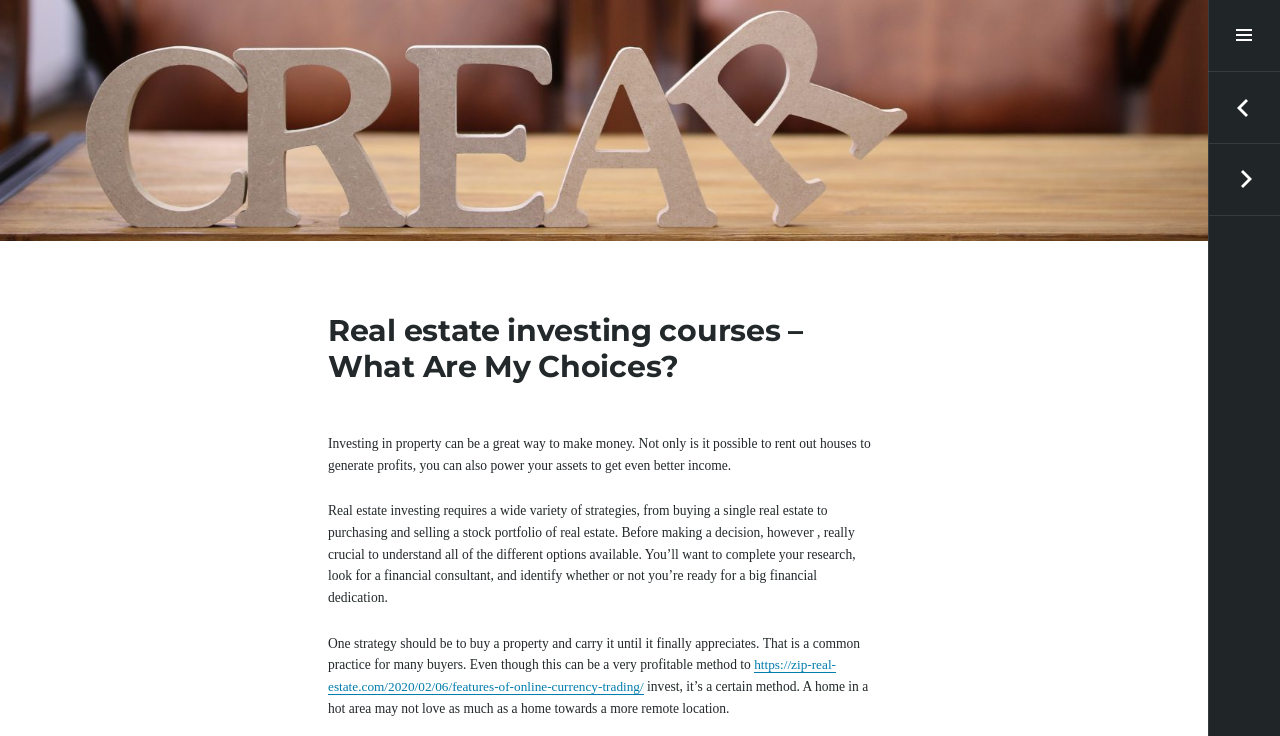Using the information in the image, give a comprehensive answer to the question: 
What is one way to generate profits from real estate?

According to the webpage, one way to generate profits from real estate is by renting out houses, as mentioned in the first paragraph.